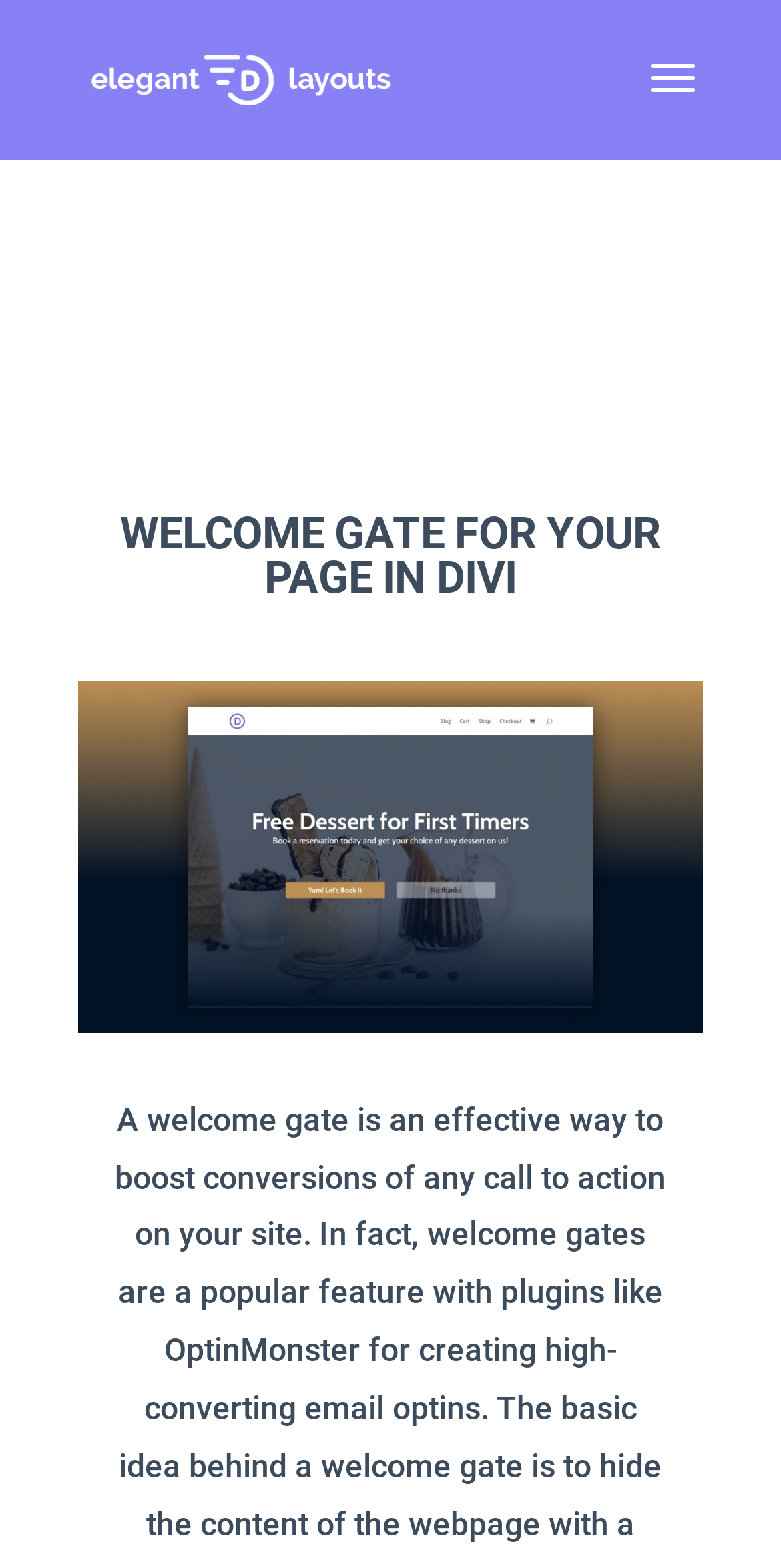Please provide the bounding box coordinate of the region that matches the element description: Comedy. Coordinates should be in the format (top-left x, top-left y, bottom-right x, bottom-right y) and all values should be between 0 and 1.

None